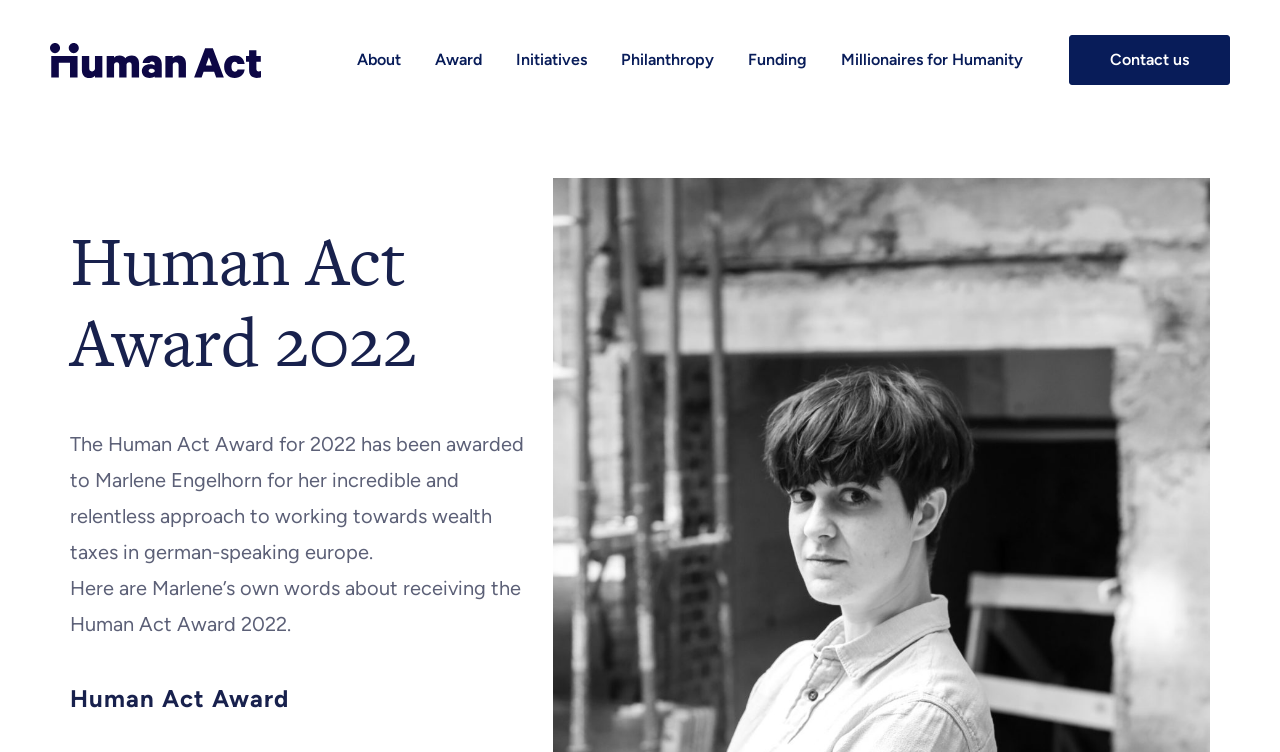Return the bounding box coordinates of the UI element that corresponds to this description: "Millionaires for Humanity". The coordinates must be given as four float numbers in the range of 0 and 1, [left, top, right, bottom].

[0.657, 0.053, 0.799, 0.107]